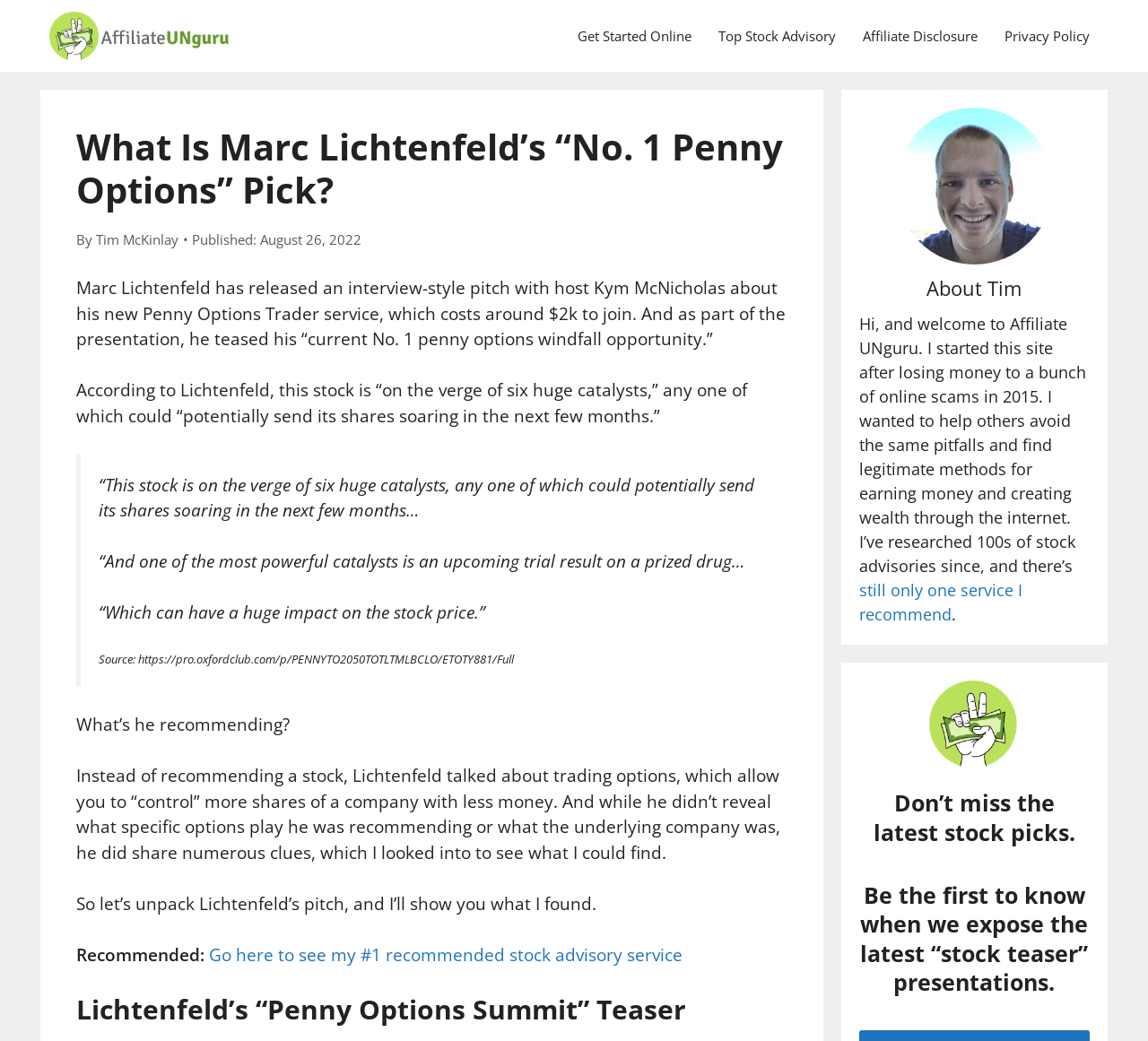Determine the bounding box coordinates of the clickable area required to perform the following instruction: "Click the 'Go here to see my #1 recommended stock advisory service' link". The coordinates should be represented as four float numbers between 0 and 1: [left, top, right, bottom].

[0.182, 0.906, 0.595, 0.928]